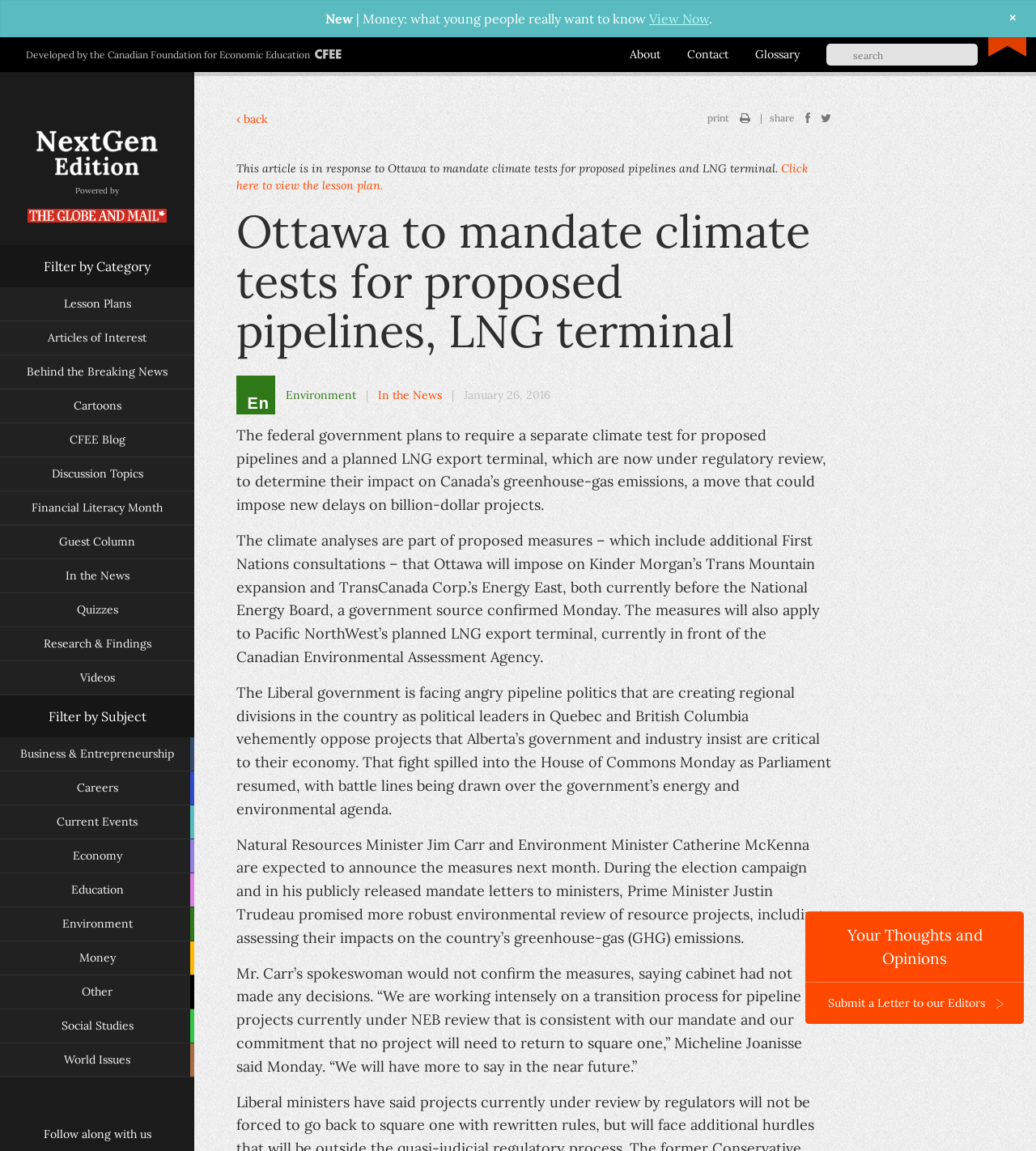What is the name of the company behind the Trans Mountain expansion project?
Based on the visual, give a brief answer using one word or a short phrase.

Kinder Morgan